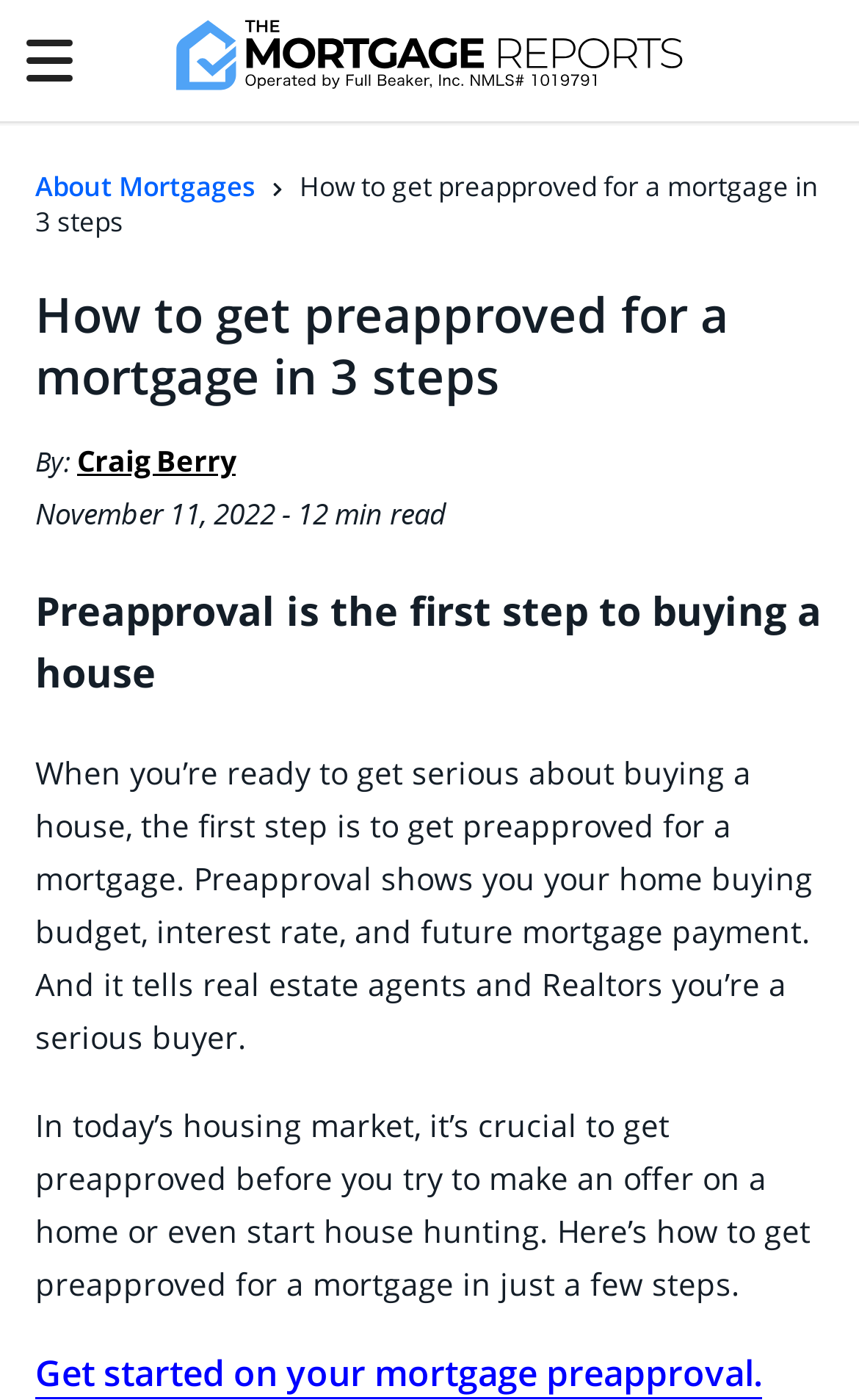What is the purpose of getting preapproved for a mortgage?
Utilize the information in the image to give a detailed answer to the question.

According to the article, getting preapproved for a mortgage shows the buyer's home buying budget, interest rate, and future mortgage payment, and it also tells real estate agents and Realtors that the buyer is serious.